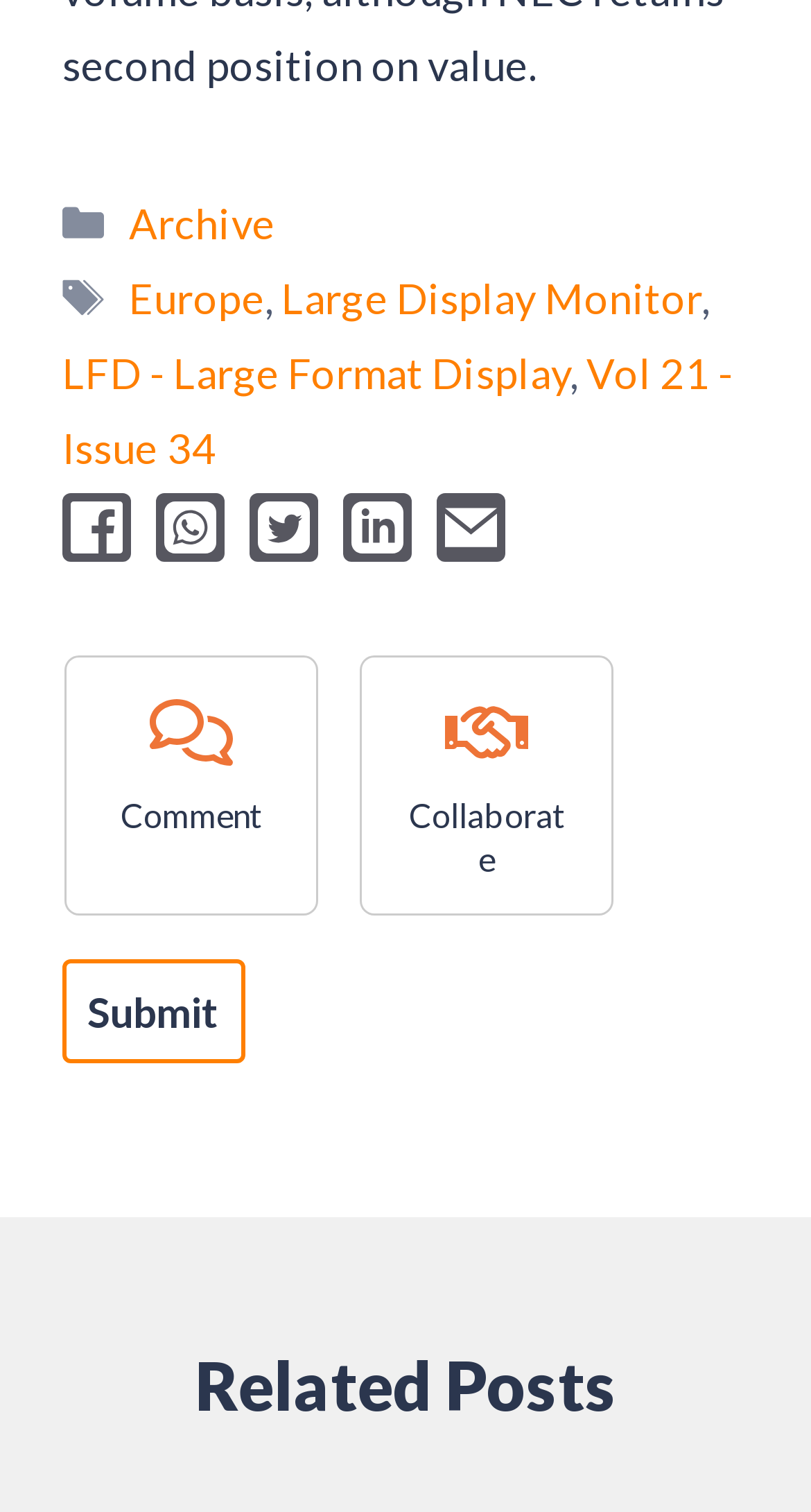How many social media links are in the footer?
Please provide a single word or phrase as your answer based on the image.

4